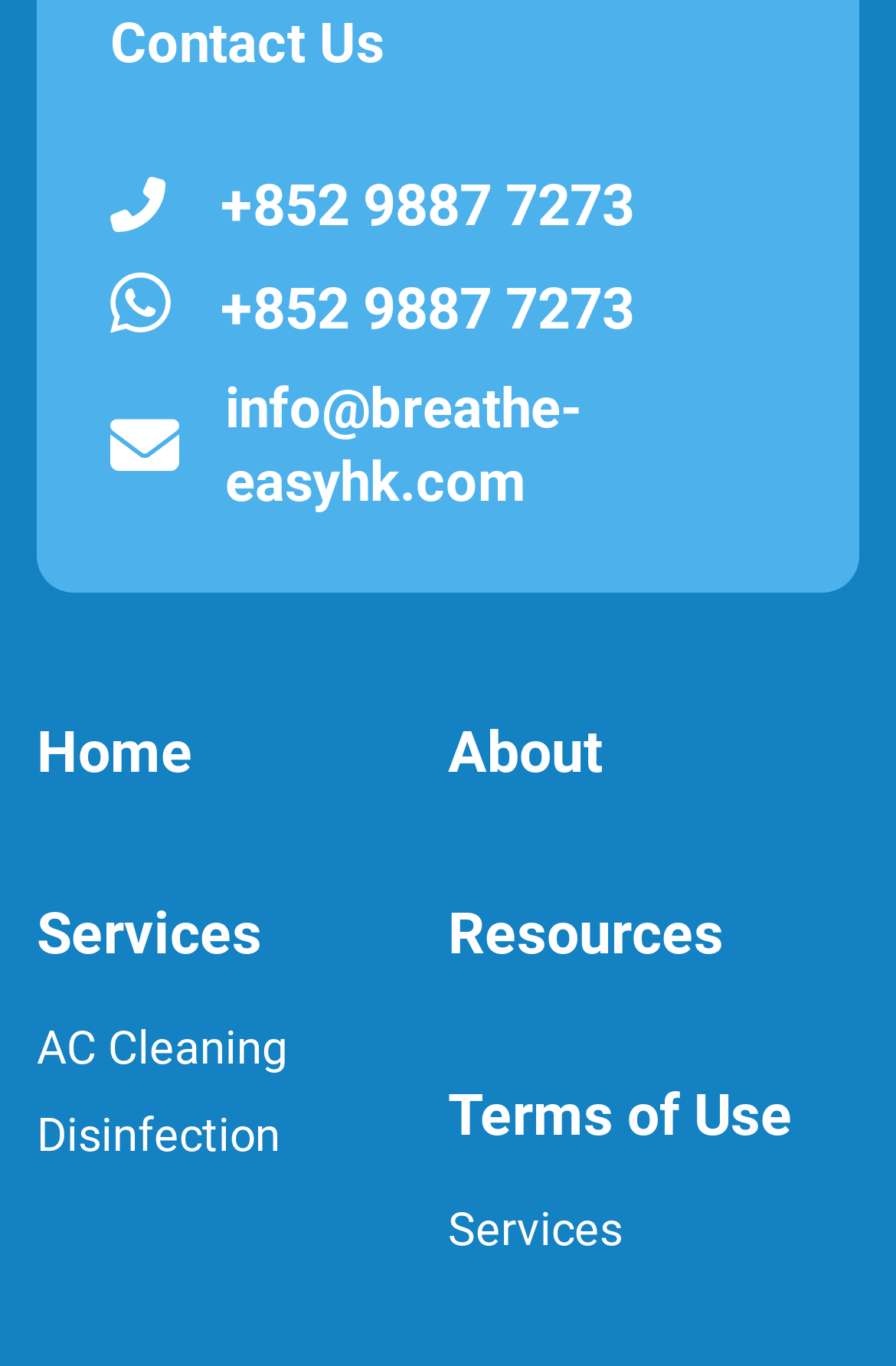Find the bounding box coordinates of the element to click in order to complete the given instruction: "view AC cleaning services."

[0.041, 0.746, 0.321, 0.786]